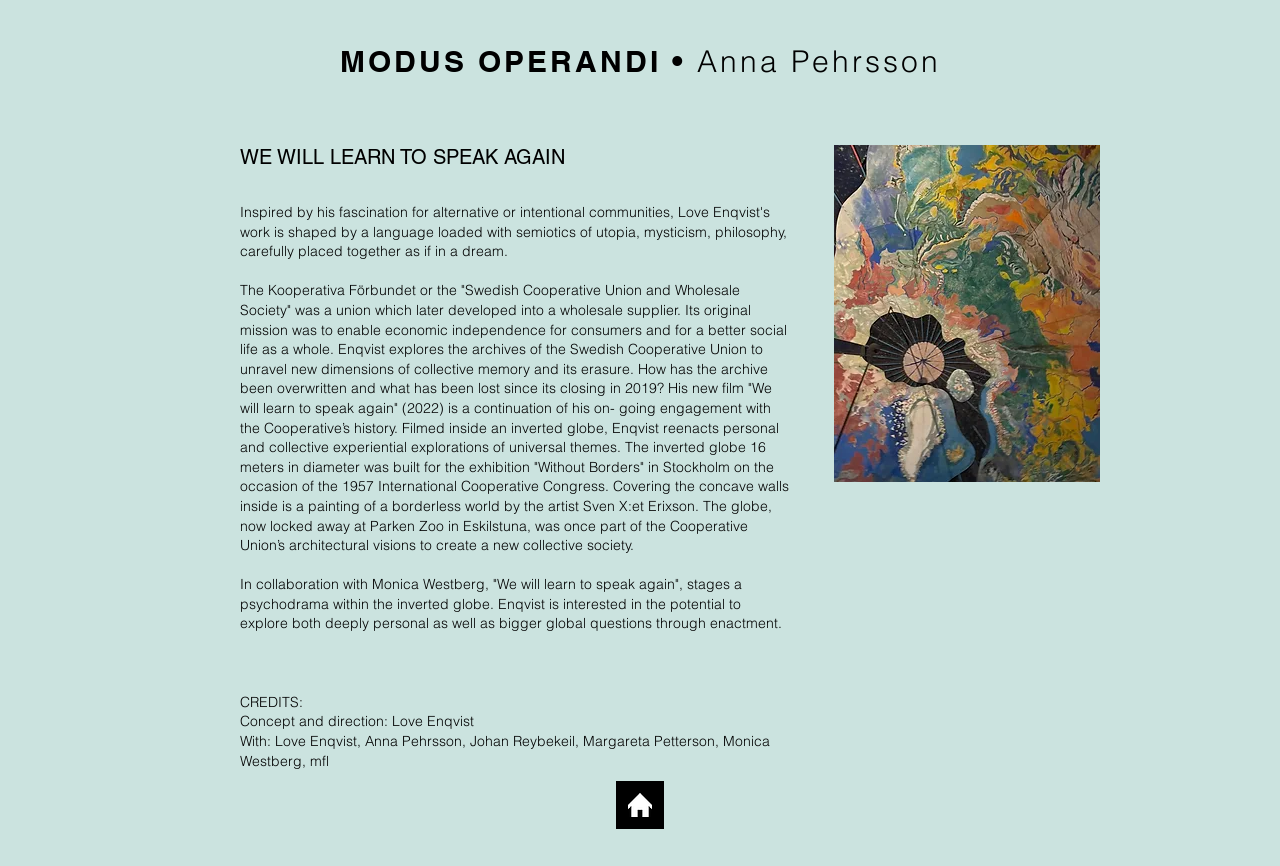Using the details from the image, please elaborate on the following question: Who is the artist of the painting on the concave walls?

The artist of the painting on the concave walls inside the inverted globe is mentioned as Sven X:et Erixson, which depicts a borderless world.